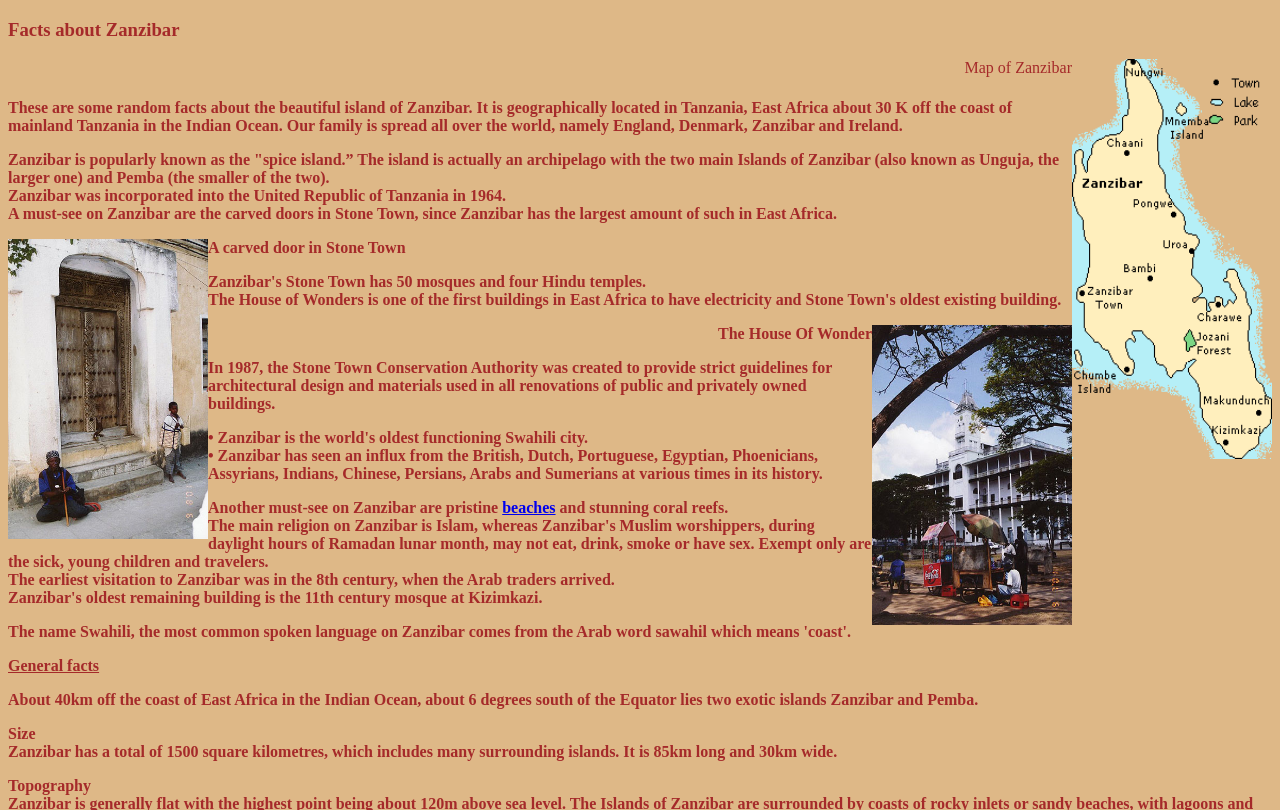Use a single word or phrase to answer this question: 
What is a must-see on Zanzibar?

Pristine beaches